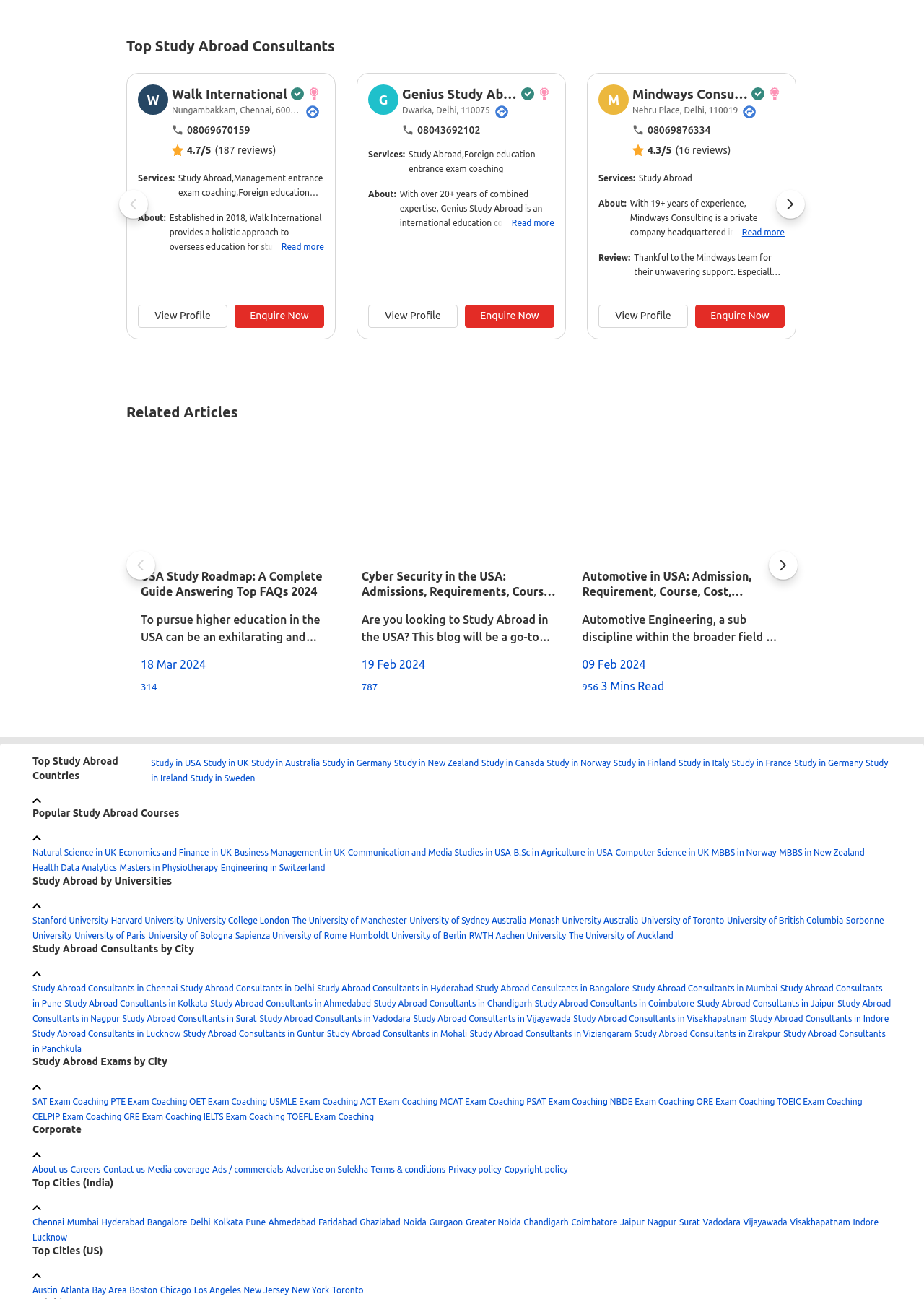Can you find the bounding box coordinates of the area I should click to execute the following instruction: "View product details"?

None